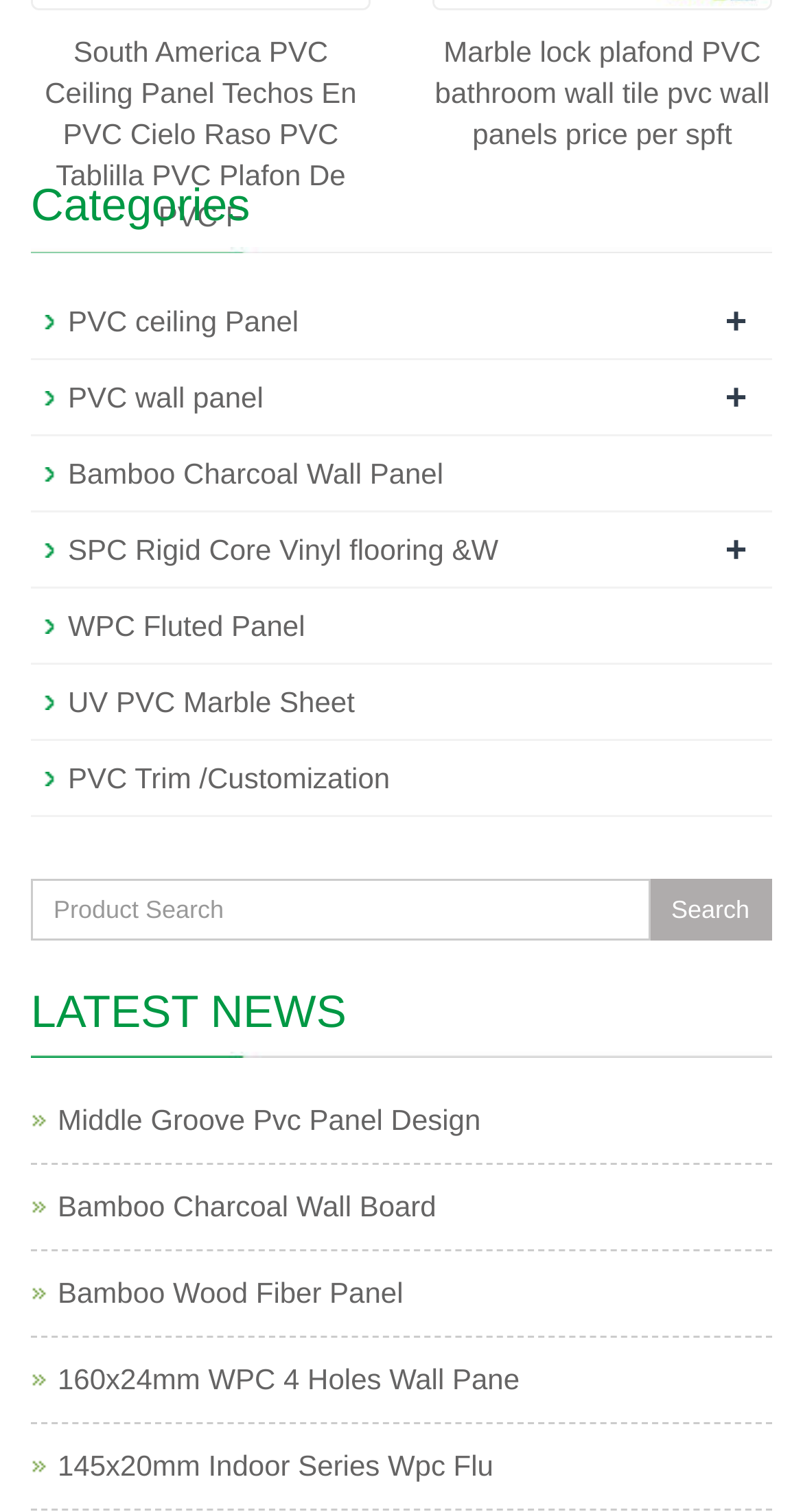Please identify the bounding box coordinates of the element that needs to be clicked to perform the following instruction: "Browse WPC Fluted Panel products".

[0.085, 0.402, 0.38, 0.424]